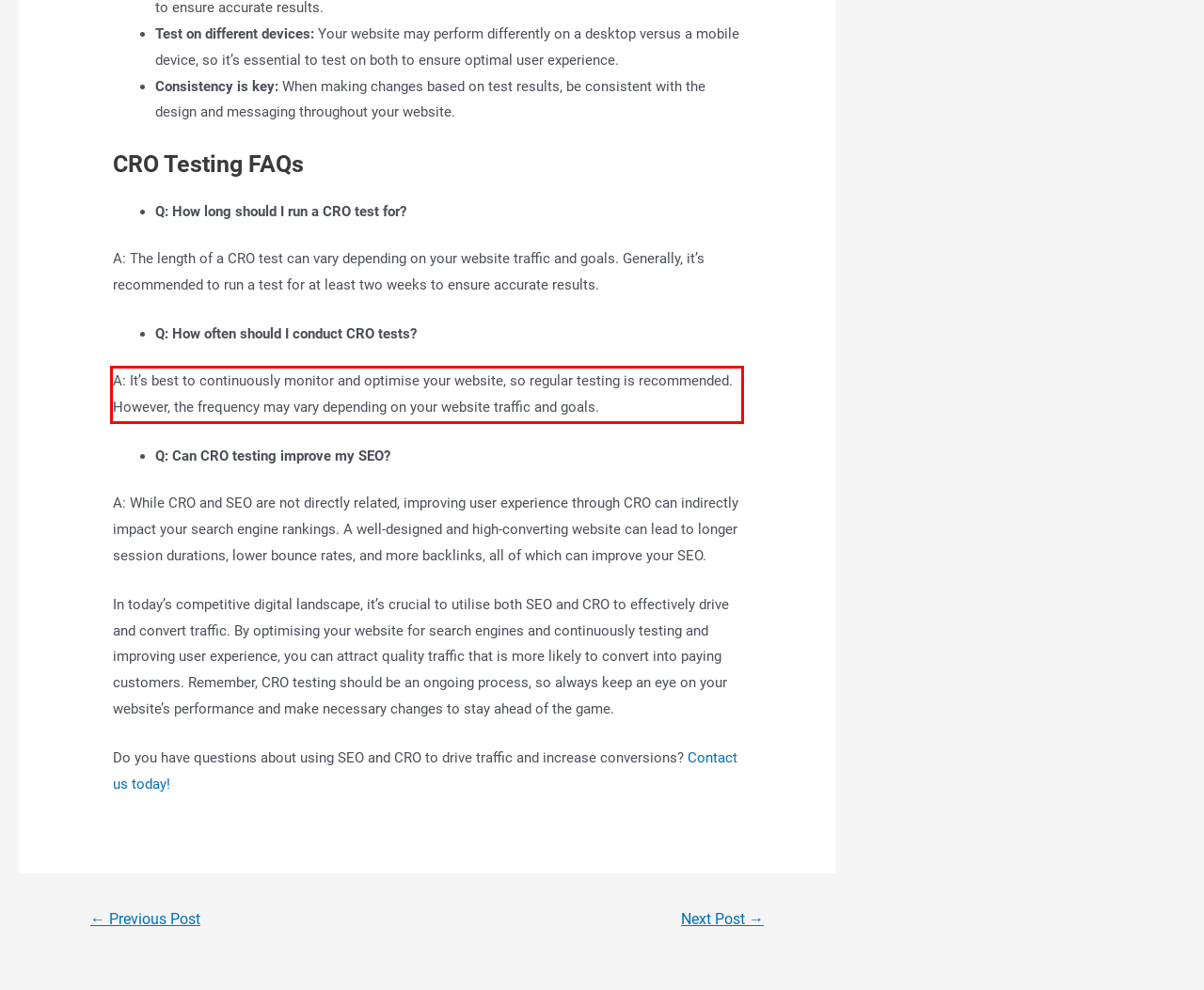Inspect the webpage screenshot that has a red bounding box and use OCR technology to read and display the text inside the red bounding box.

A: It’s best to continuously monitor and optimise your website, so regular testing is recommended. However, the frequency may vary depending on your website traffic and goals.